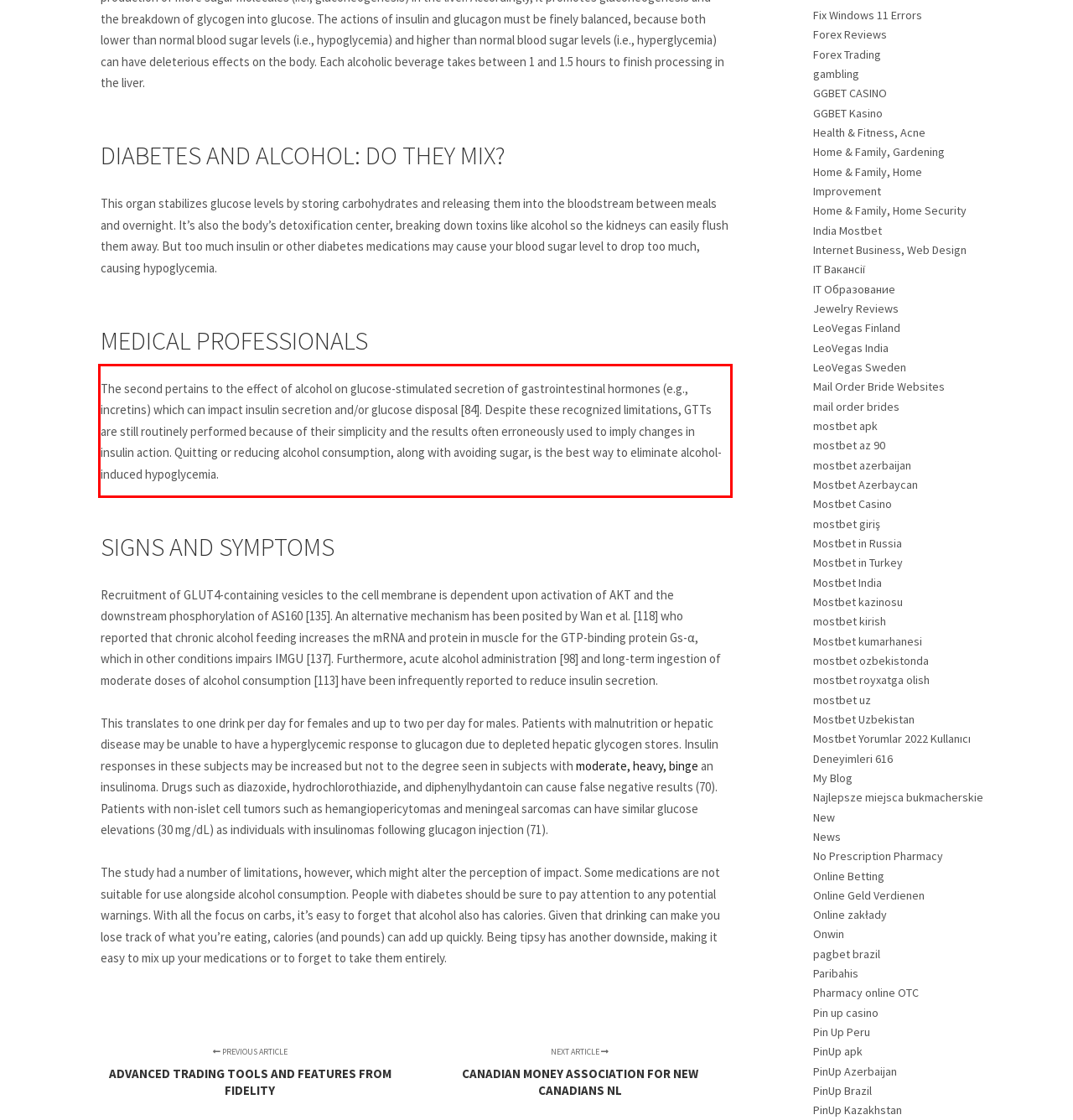Given a screenshot of a webpage, locate the red bounding box and extract the text it encloses.

The second pertains to the effect of alcohol on glucose-stimulated secretion of gastrointestinal hormones (e.g., incretins) which can impact insulin secretion and/or glucose disposal [84]. Despite these recognized limitations, GTTs are still routinely performed because of their simplicity and the results often erroneously used to imply changes in insulin action. Quitting or reducing alcohol consumption, along with avoiding sugar, is the best way to eliminate alcohol-induced hypoglycemia.